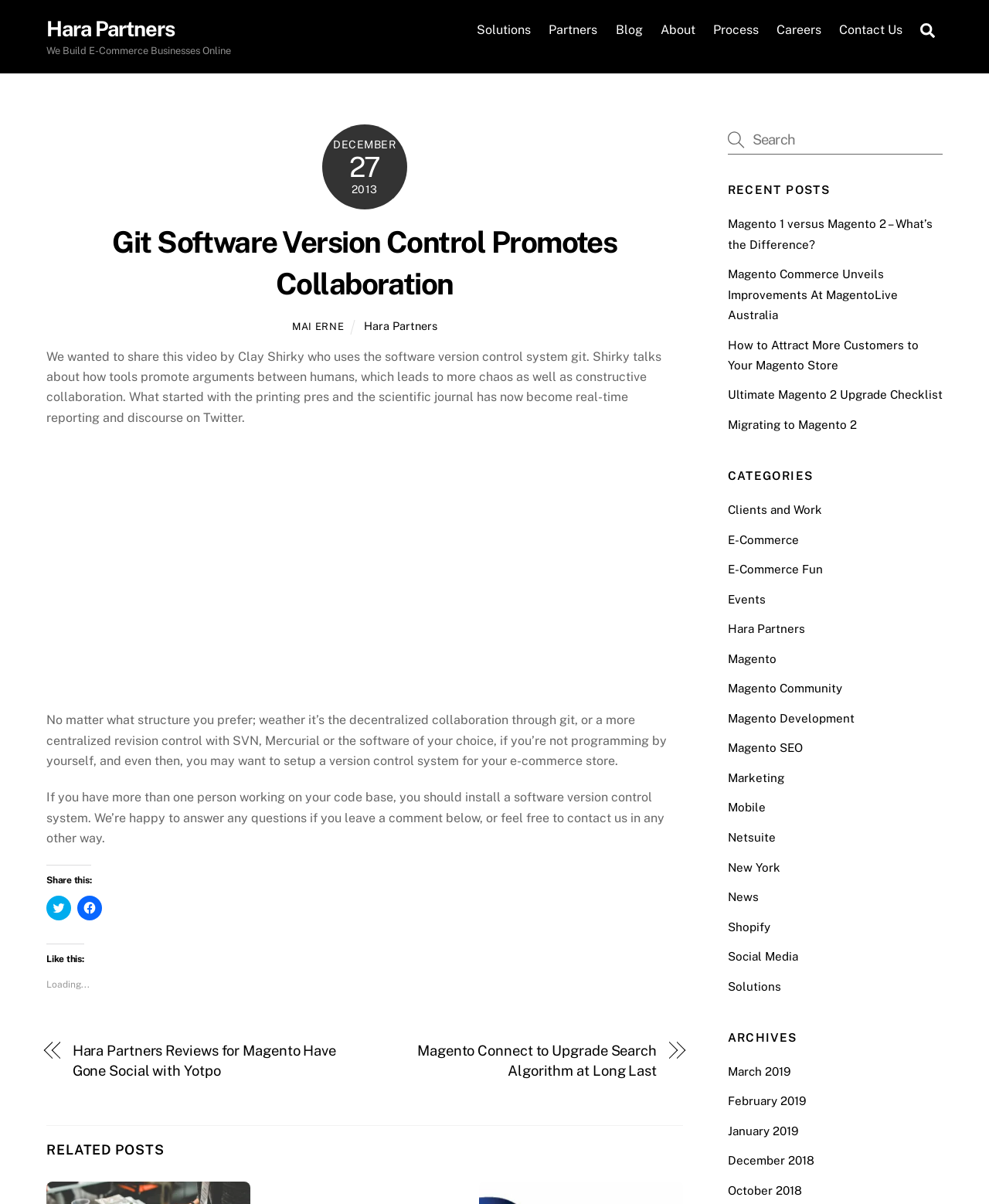Locate and extract the text of the main heading on the webpage.

Git Software Version Control Promotes Collaboration